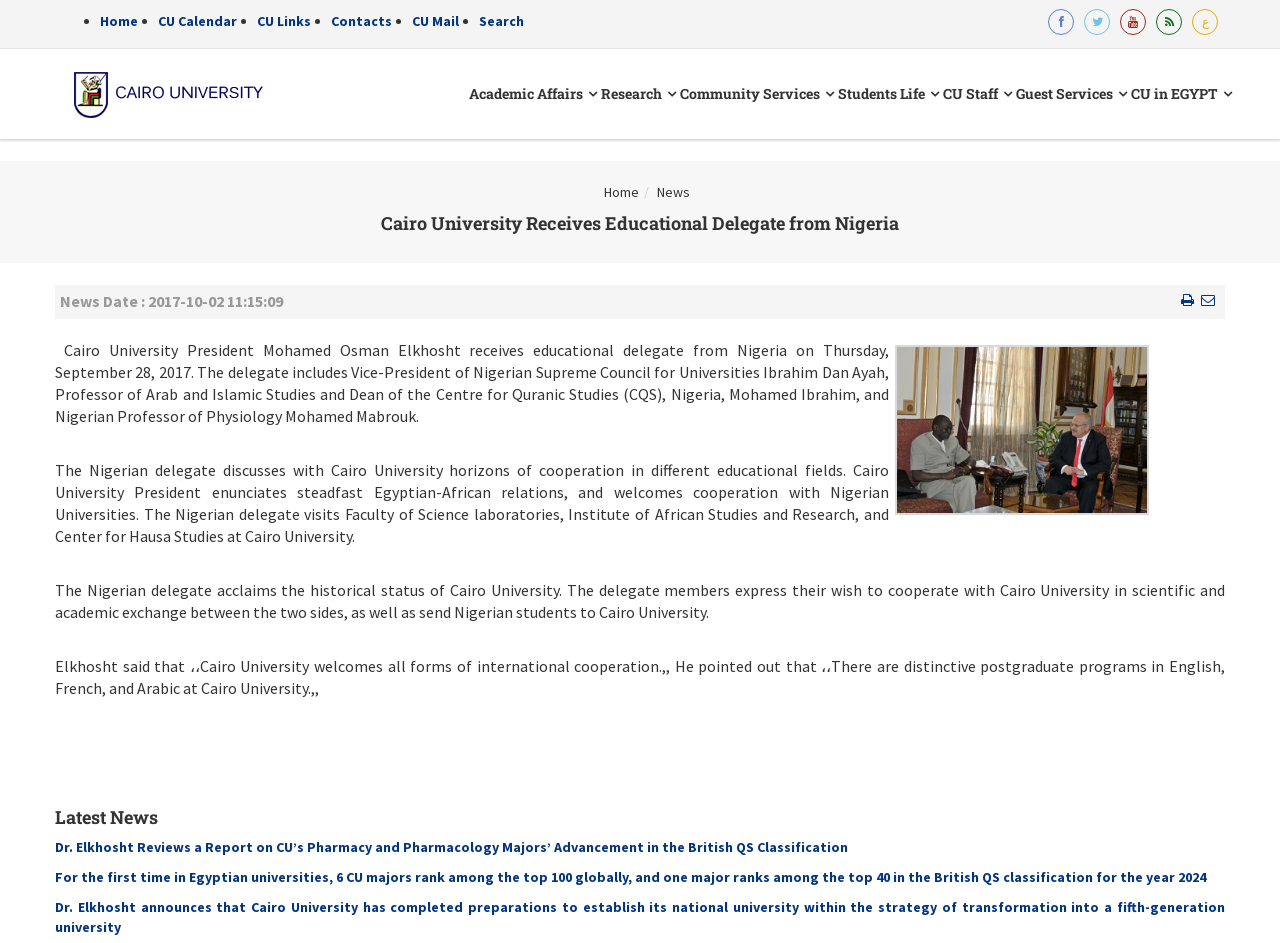Answer the following inquiry with a single word or phrase:
How many latest news articles are listed?

3